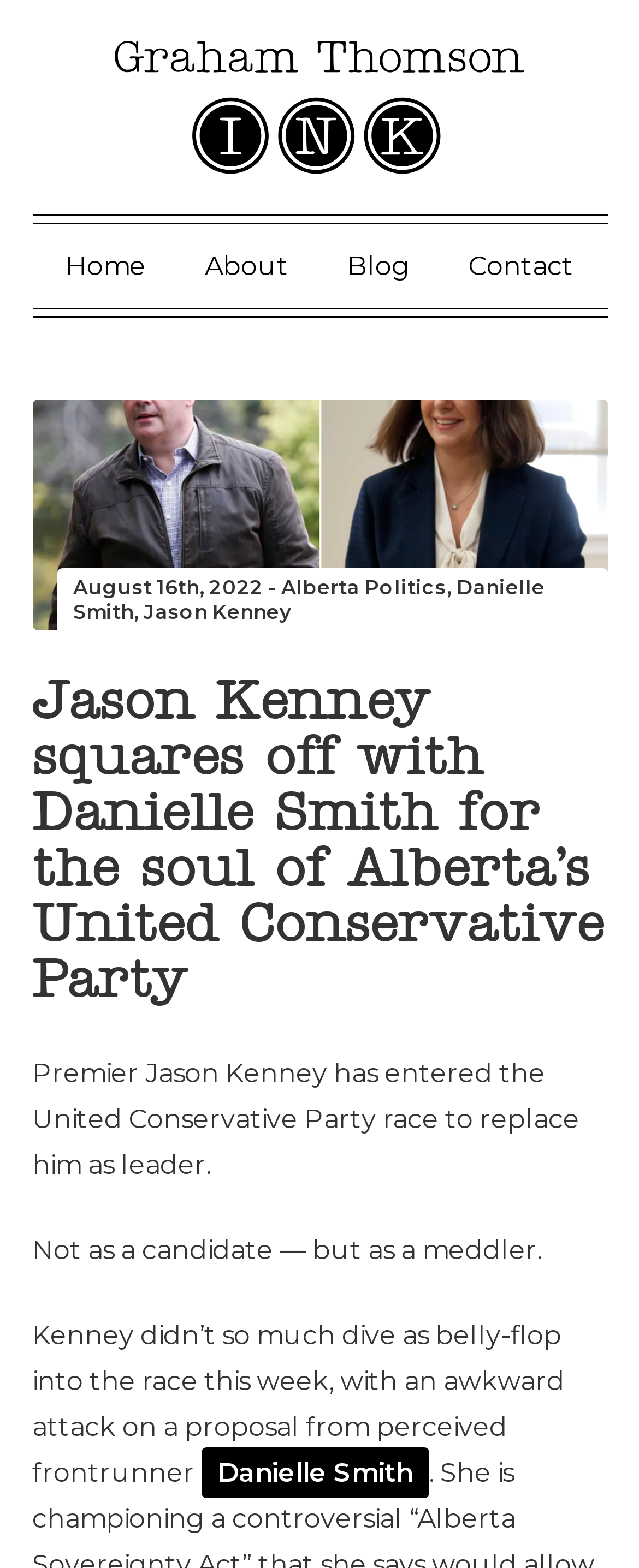Detail the webpage's structure and highlights in your description.

The webpage appears to be a news article or blog post discussing Alberta's United Conservative Party and its leadership race. At the top of the page, there is a horizontal navigation menu with four links: "Home", "About", "Blog", and "Contact". Below this menu, there is a date "August 16th, 2022" followed by a link to "Alberta Politics" and another link to "Danielle Smith". 

To the right of these links, there is a link to "Jason Kenney". The main content of the page is headed by a title "Jason Kenney squares off with Danielle Smith for the soul of Alberta’s United Conservative Party", which spans almost the entire width of the page. 

Below the title, there are three paragraphs of text. The first paragraph starts with "Premier Jason Kenney has entered the United Conservative Party race to replace him as leader." The second paragraph begins with "Not as a candidate — but as a meddler." The third paragraph starts with "Kenney didn’t so much dive as belly-flop into the race this week, with an awkward attack on a proposal from perceived frontrunner". 

Within the third paragraph, there is a link to "Danielle Smith". At the top of the page, there is a large image or banner that spans almost the entire width of the page, and a link that overlaps with the image.